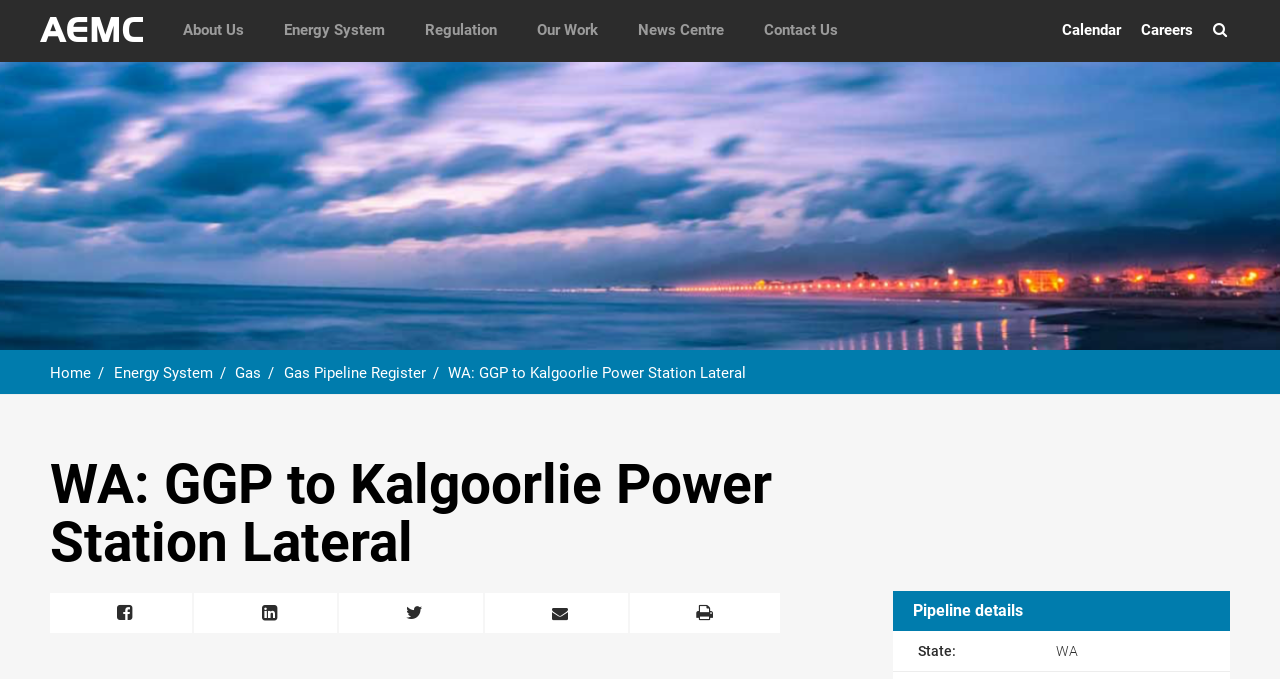Indicate the bounding box coordinates of the clickable region to achieve the following instruction: "Click on the 'Data' link."

None